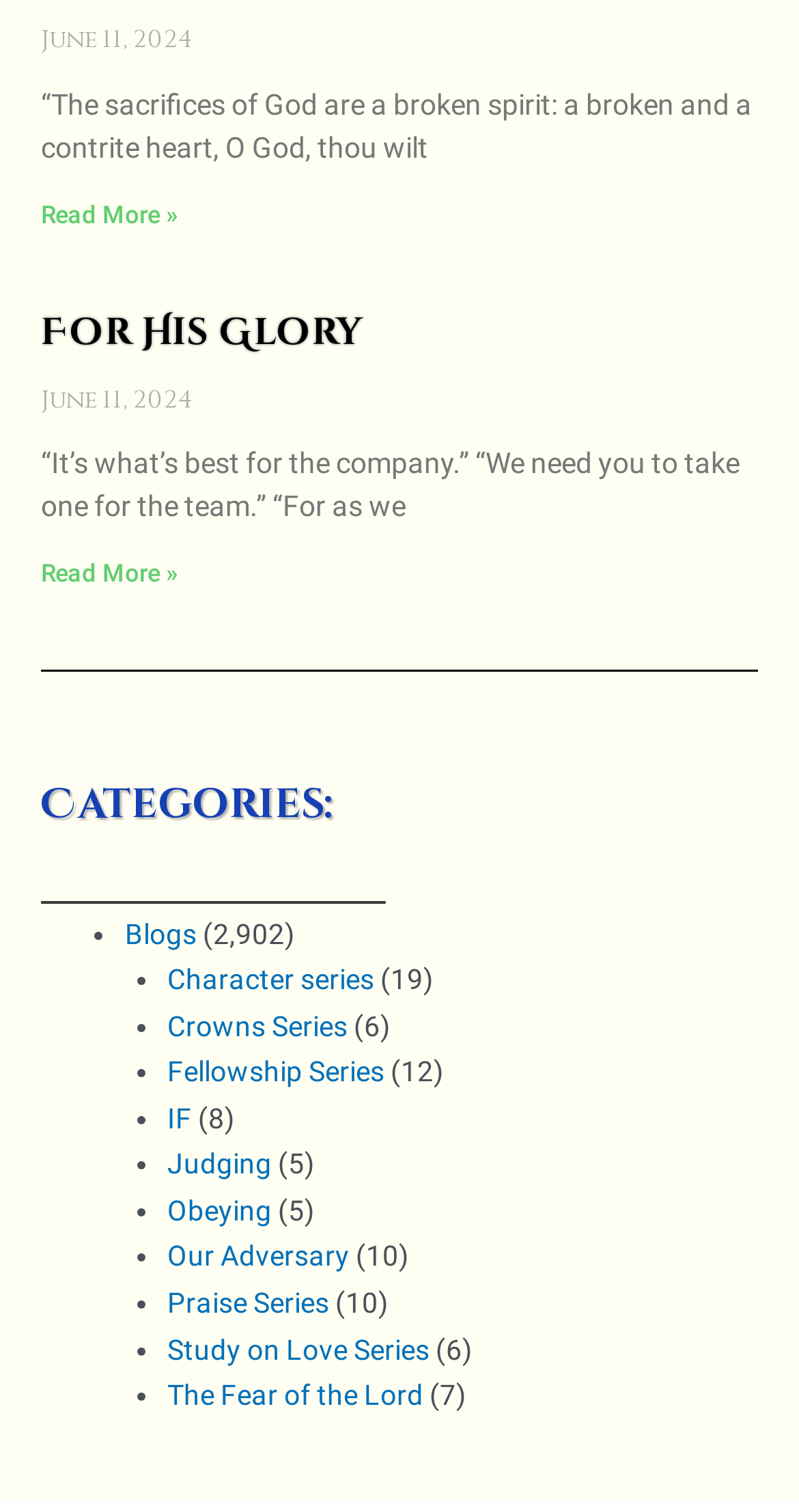Answer the question below using just one word or a short phrase: 
How many categories are listed?

12